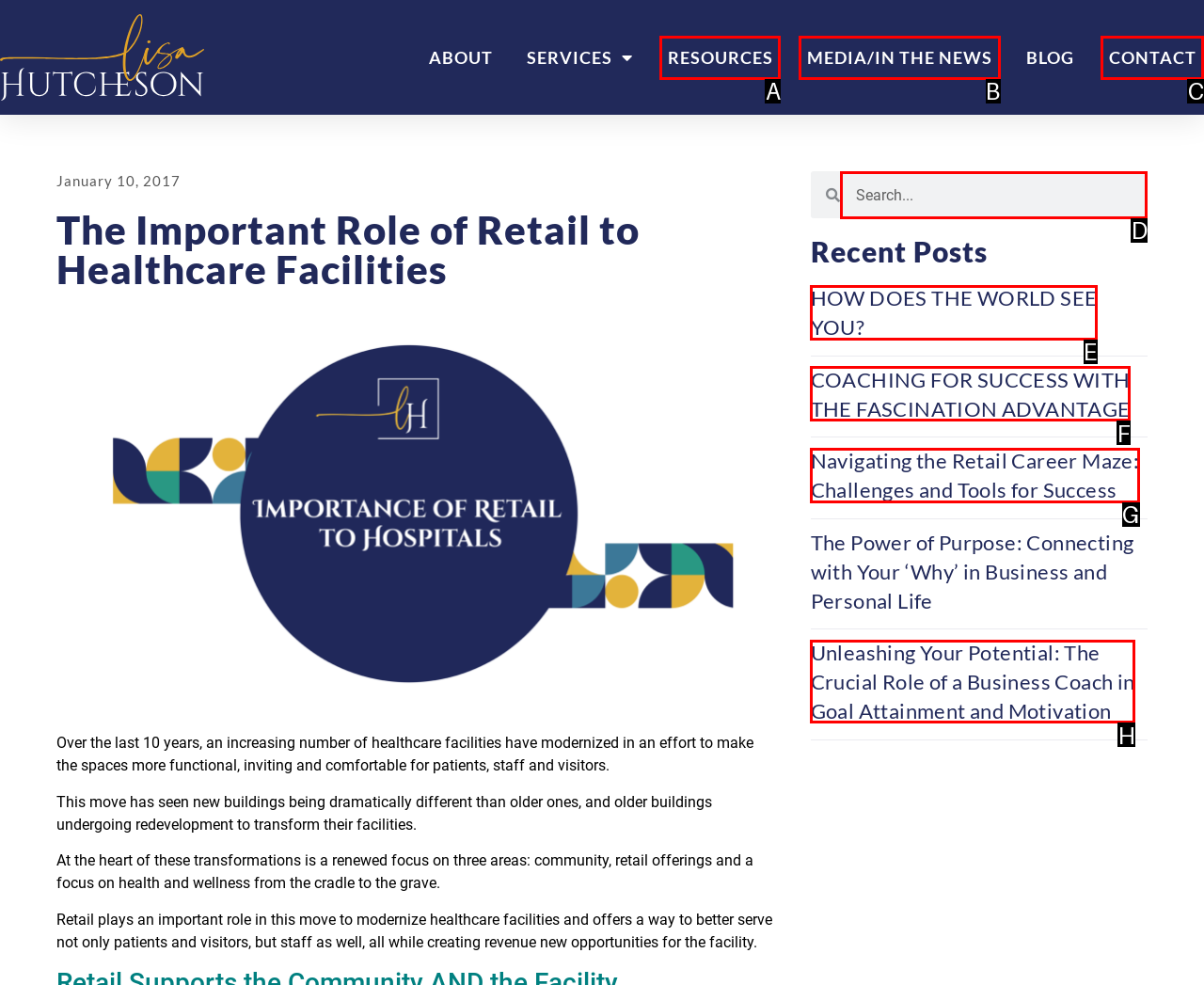Match the element description to one of the options: parent_node: Search name="s" placeholder="Search..."
Respond with the corresponding option's letter.

D